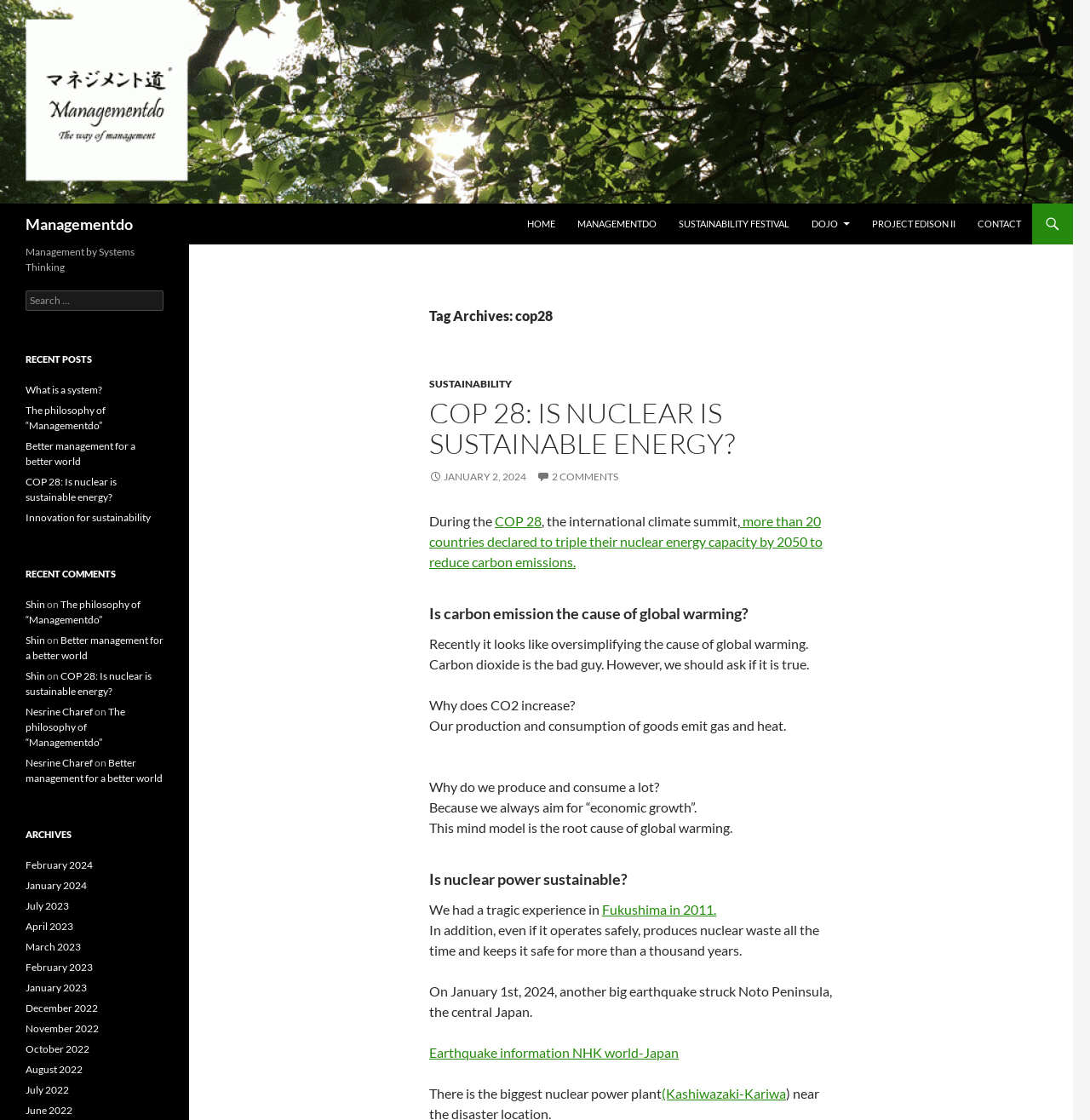Provide the bounding box coordinates of the section that needs to be clicked to accomplish the following instruction: "Go to HOME page."

[0.474, 0.182, 0.519, 0.218]